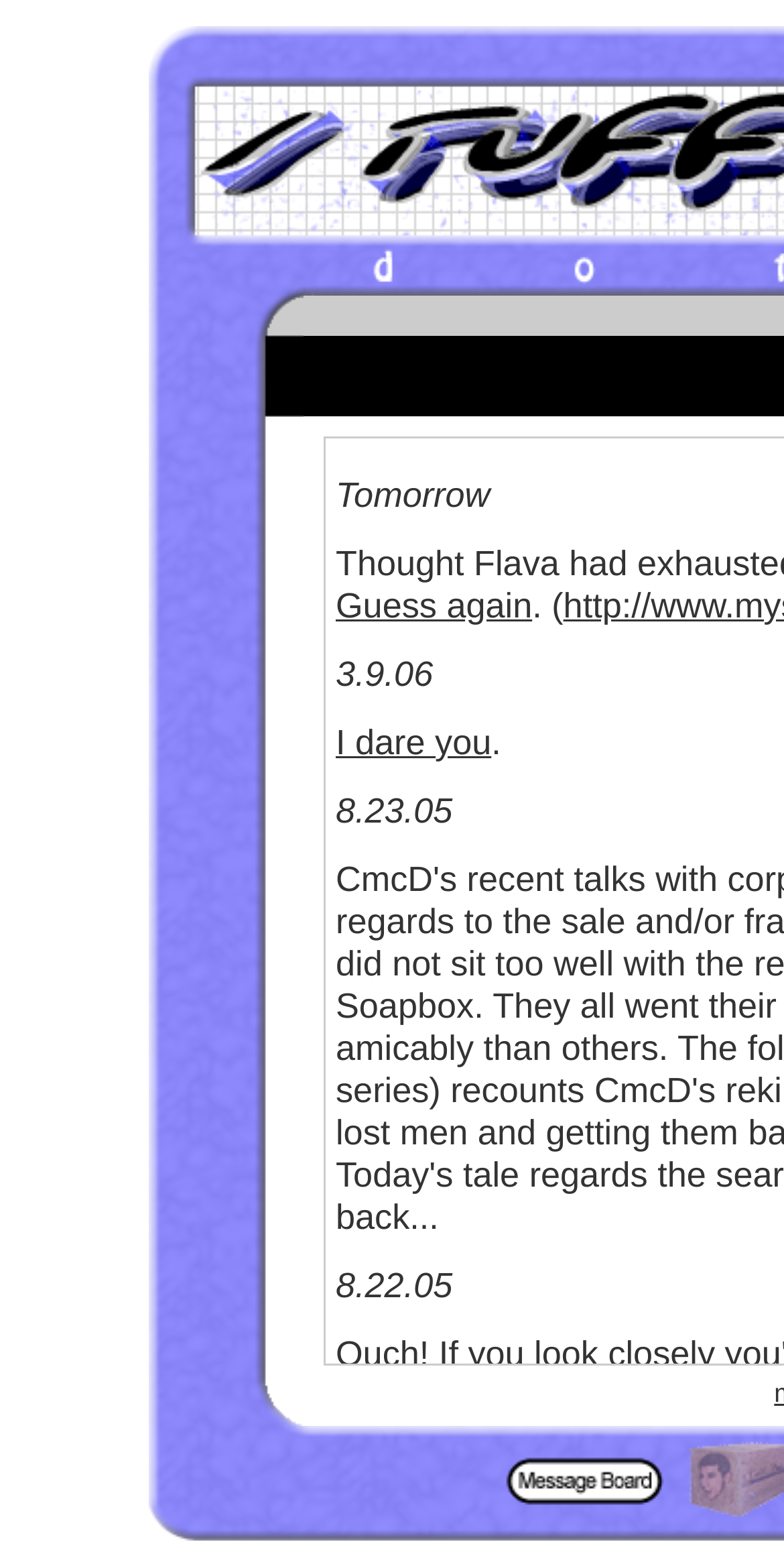Answer with a single word or phrase: 
How many images are on the webpage?

2